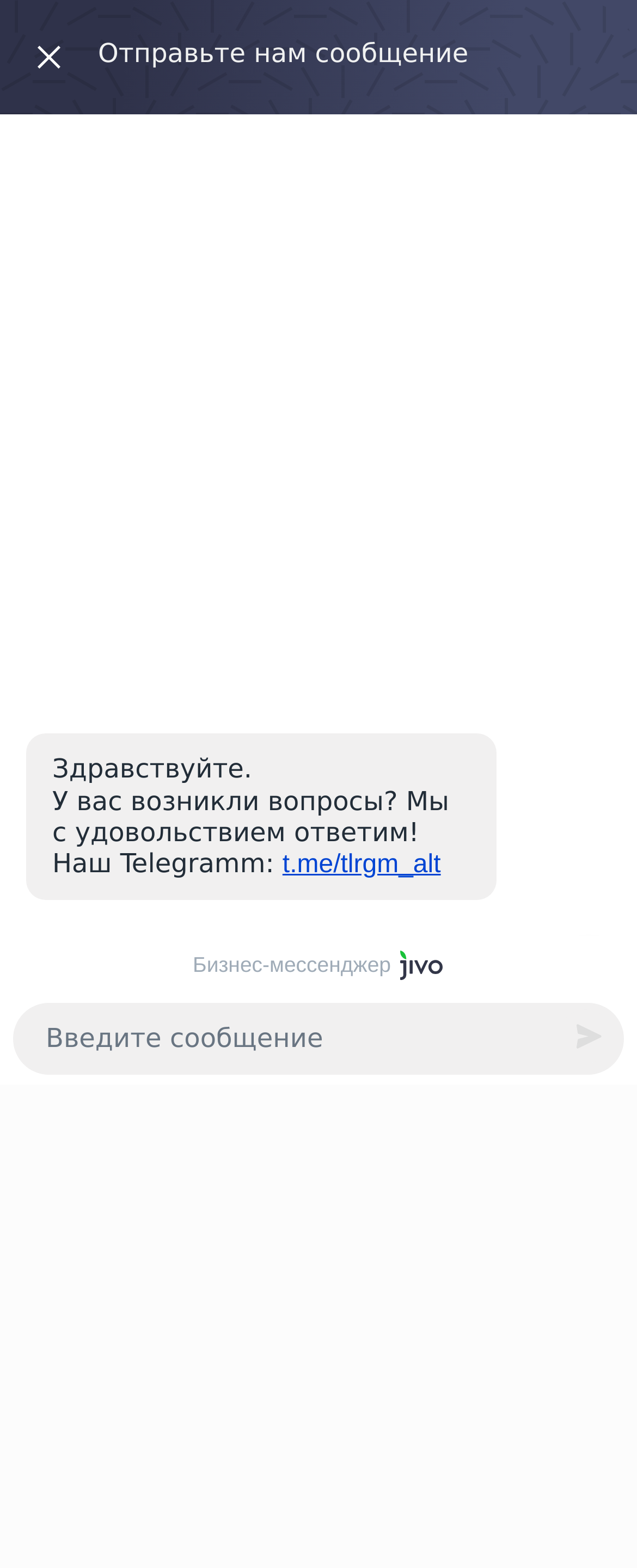What is the rating of the article?
Please elaborate on the answer to the question with detailed information.

I found the answer by looking at the StaticText 'Estimates:' and the rating '5' which suggests that the article has a rating of 5.